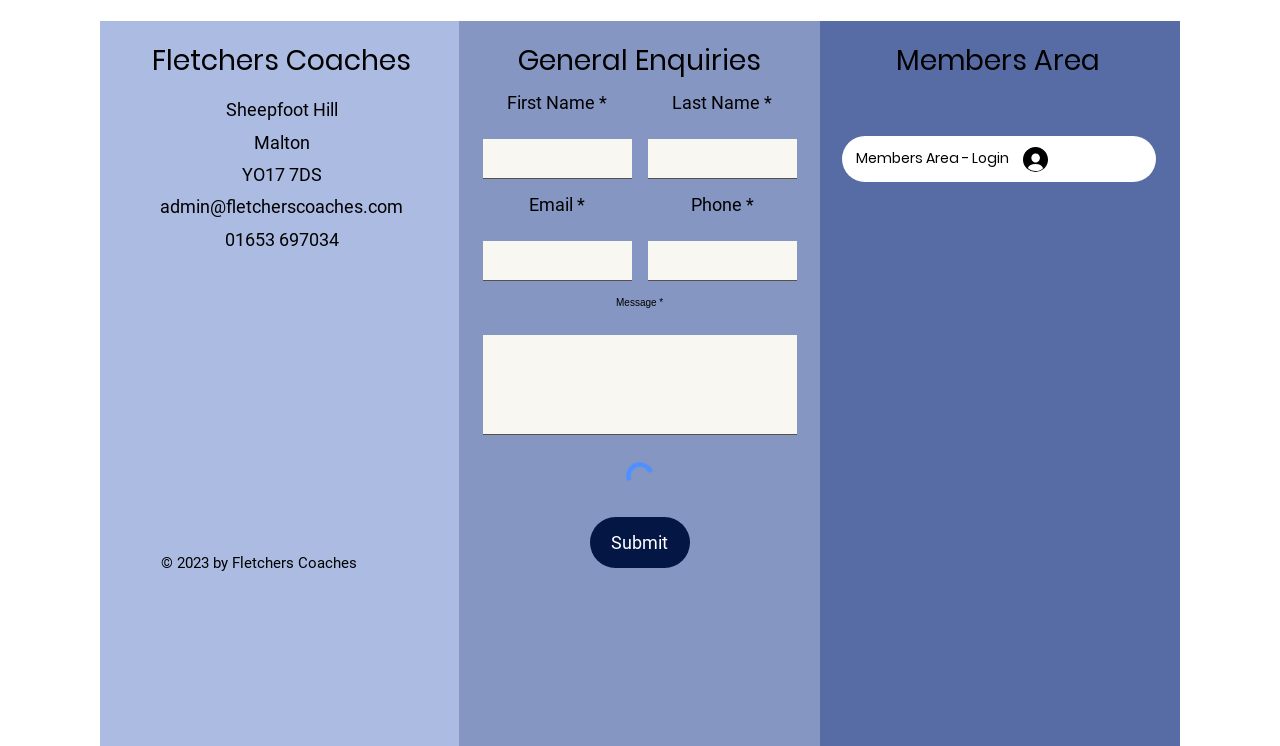Respond to the question below with a single word or phrase: What is the company name?

Fletchers Coaches